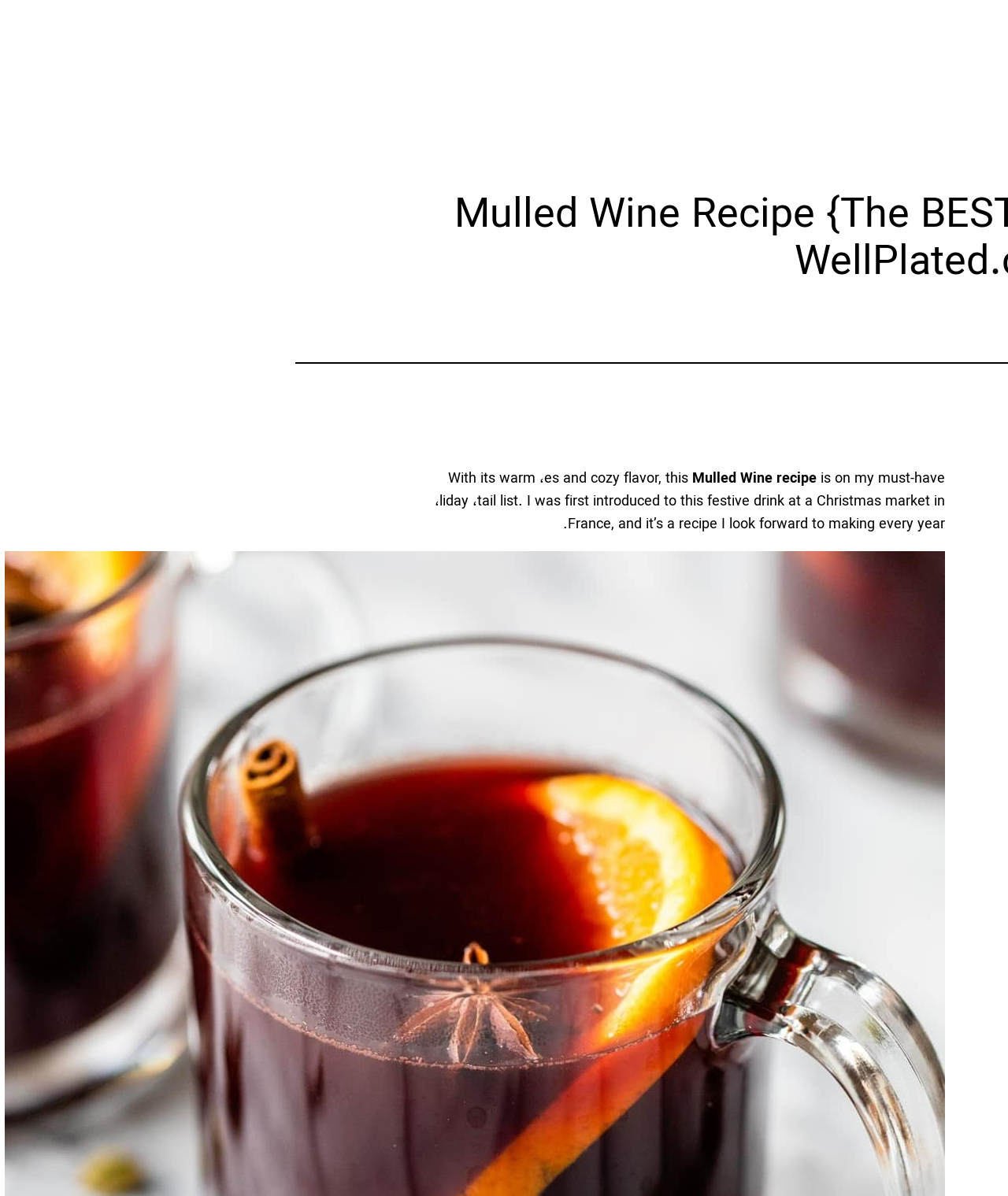Please provide a comprehensive answer to the question below using the information from the image: What is the flavor profile of the Mulled Wine?

The webpage describes the Mulled Wine as having a 'warm and cozy flavor', which suggests that it has a comforting and inviting taste.